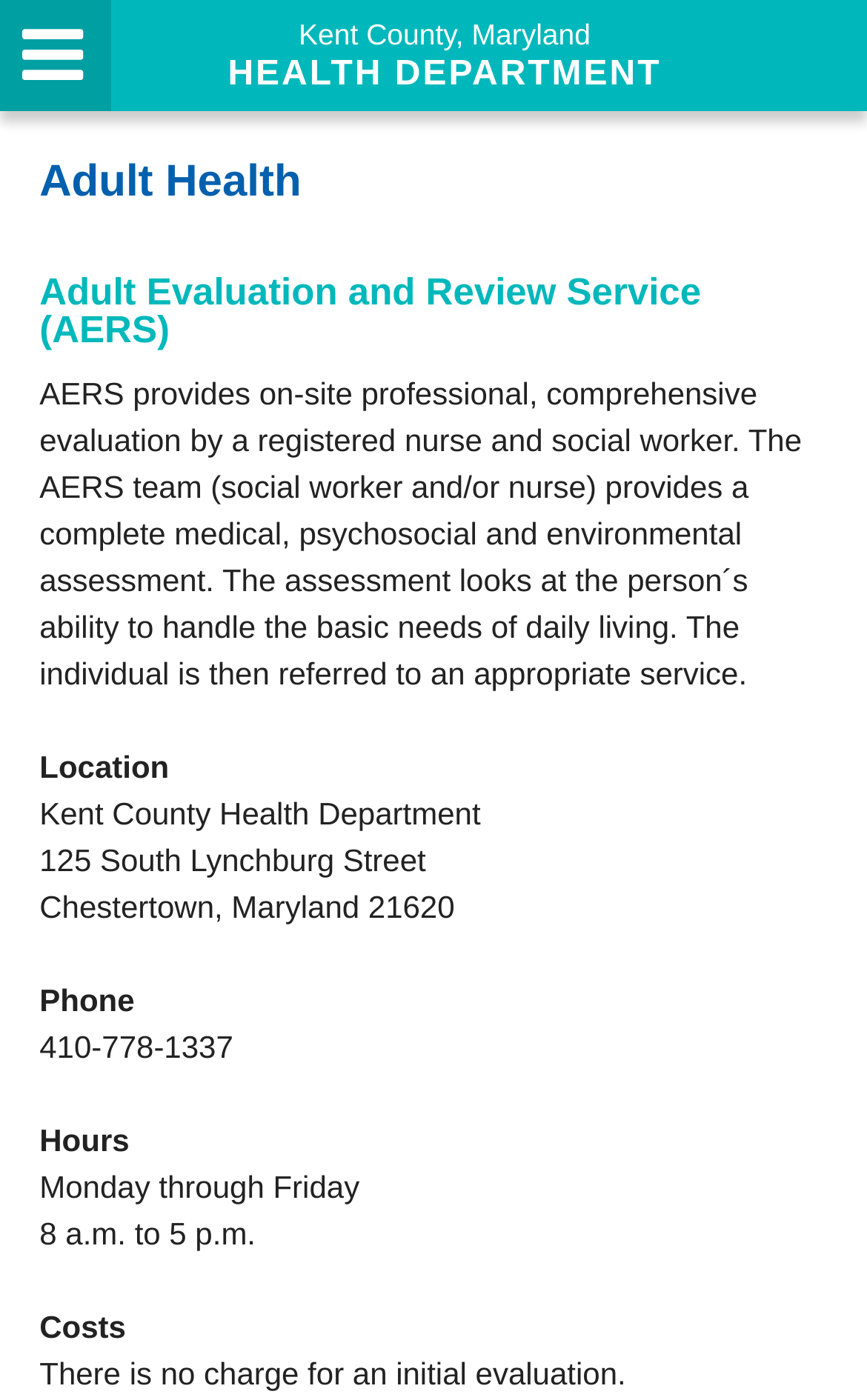Generate a comprehensive description of the webpage.

The webpage is about the Adult Evaluation and Review Service (AERS) provided by the Kent County, Maryland Health Department. At the top, there is a link to the Kent County, Maryland Health Department, followed by a heading that reads "Adult Health". 

Below the heading, there is an article that takes up most of the page. The article starts with a heading that reads "Adult Evaluation and Review Service (AERS)". This is followed by a paragraph that describes the service, stating that AERS provides on-site professional evaluation by a registered nurse and social worker, and that the team provides a complete medical, psychosocial, and environmental assessment.

Underneath the paragraph, there are several sections of information. The first section is labeled "Location" and provides the address of the Kent County Health Department, which is 125 South Lynchburg Street, Chestertown, Maryland 21620. 

To the right of the location section, there is a section labeled "Phone" with the phone number 410-778-1337. Below the phone section, there is a section labeled "Hours" with the operating hours listed as Monday through Friday, 8 a.m. to 5 p.m.

Finally, at the bottom, there is a section labeled "Costs" with the information that there is no charge for an initial evaluation.